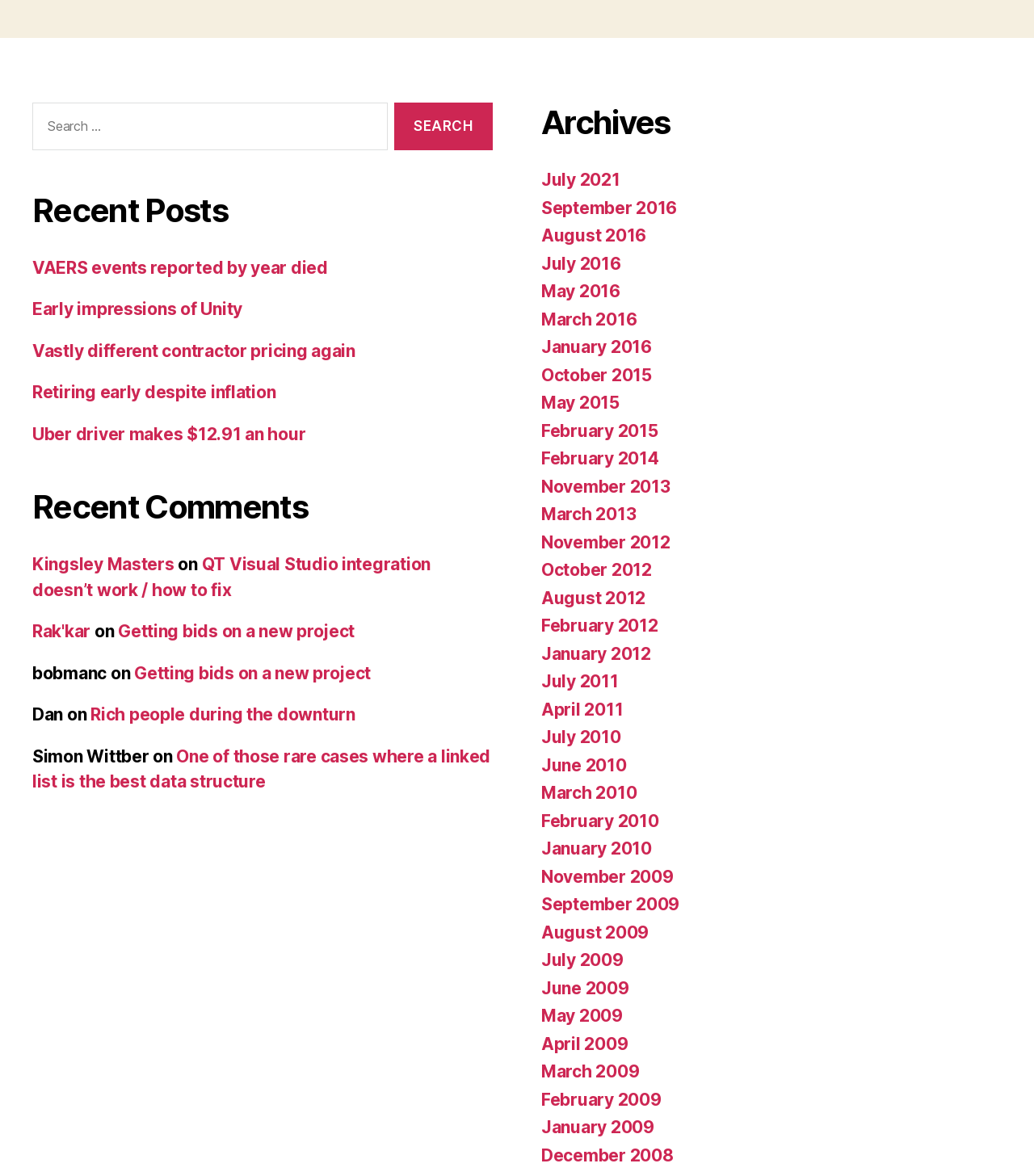What is the purpose of the 'Recent Comments' section?
Refer to the image and offer an in-depth and detailed answer to the question.

The 'Recent Comments' section lists links to recent comments made on the website, along with the name of the commenter and a snippet of the comment. This suggests that the section is intended to allow users to view and engage with recent discussions on the website.